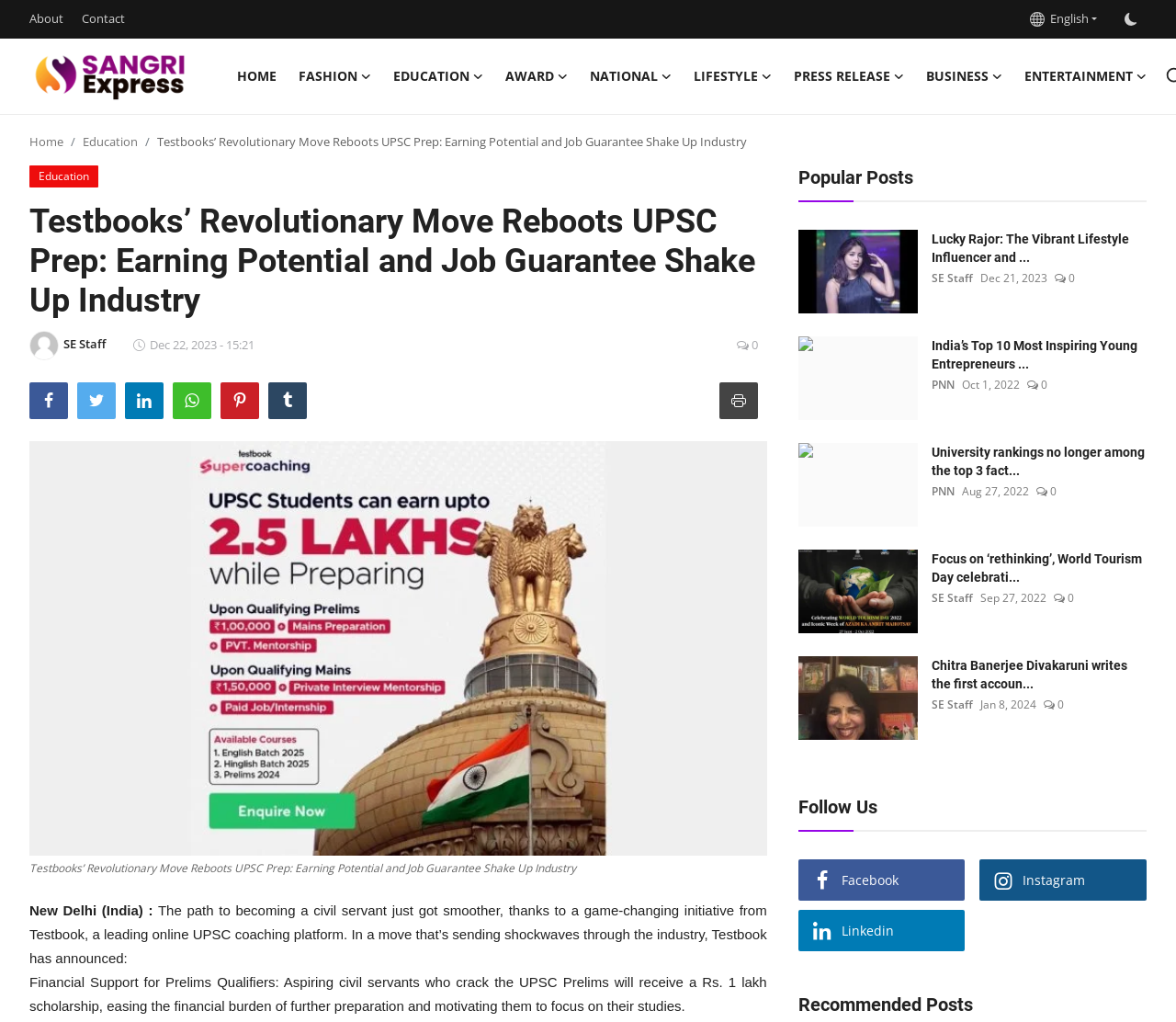Provide the bounding box coordinates of the HTML element this sentence describes: "aria-label="switch-mode" name="theme_mode" value="dark"". The bounding box coordinates consist of four float numbers between 0 and 1, i.e., [left, top, right, bottom].

[0.948, 0.012, 0.975, 0.025]